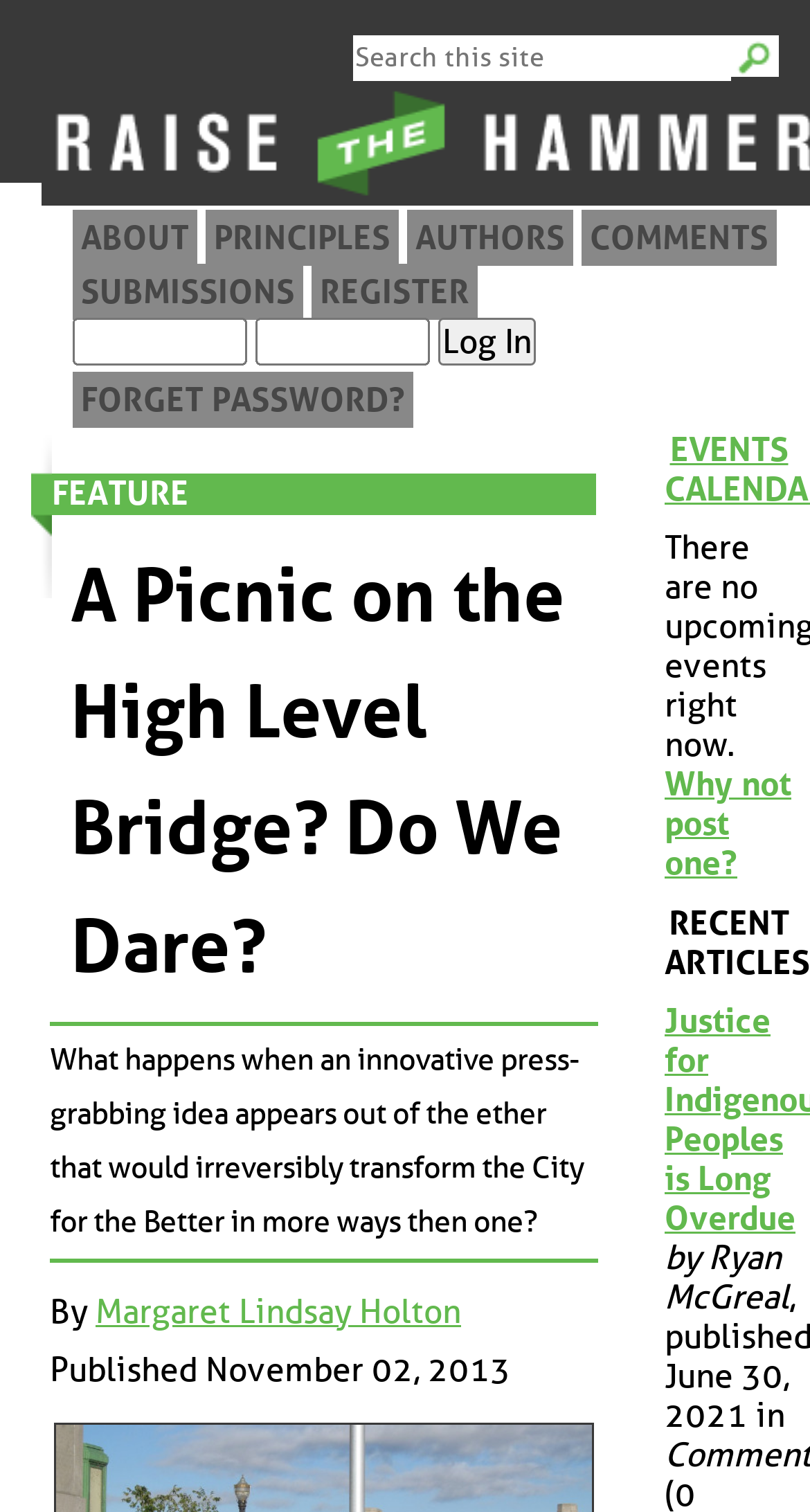Give a one-word or phrase response to the following question: How many links are in the top navigation menu?

5